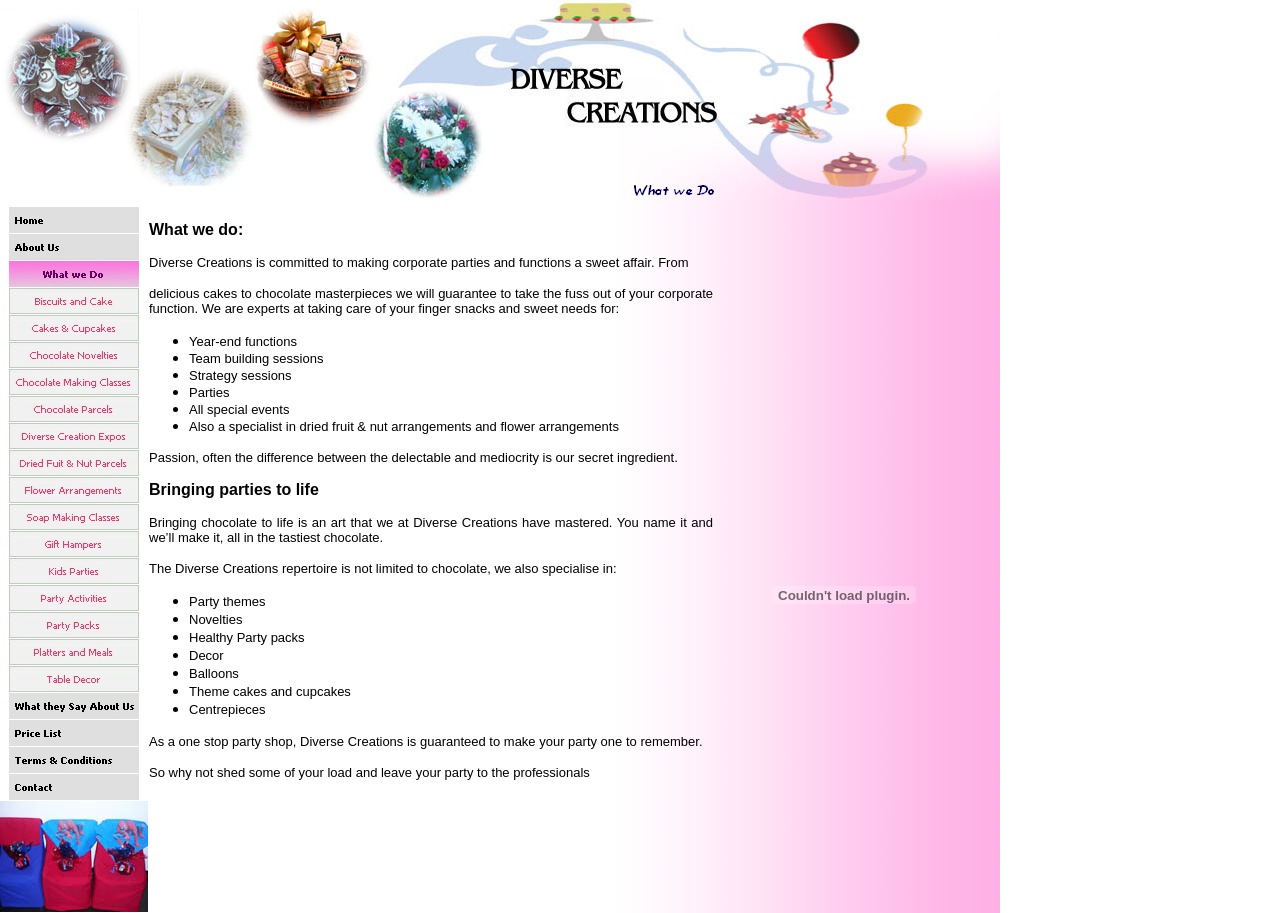Please specify the bounding box coordinates of the element that should be clicked to execute the given instruction: 'Check out Kids Parties'. Ensure the coordinates are four float numbers between 0 and 1, expressed as [left, top, right, bottom].

[0.007, 0.611, 0.109, 0.64]